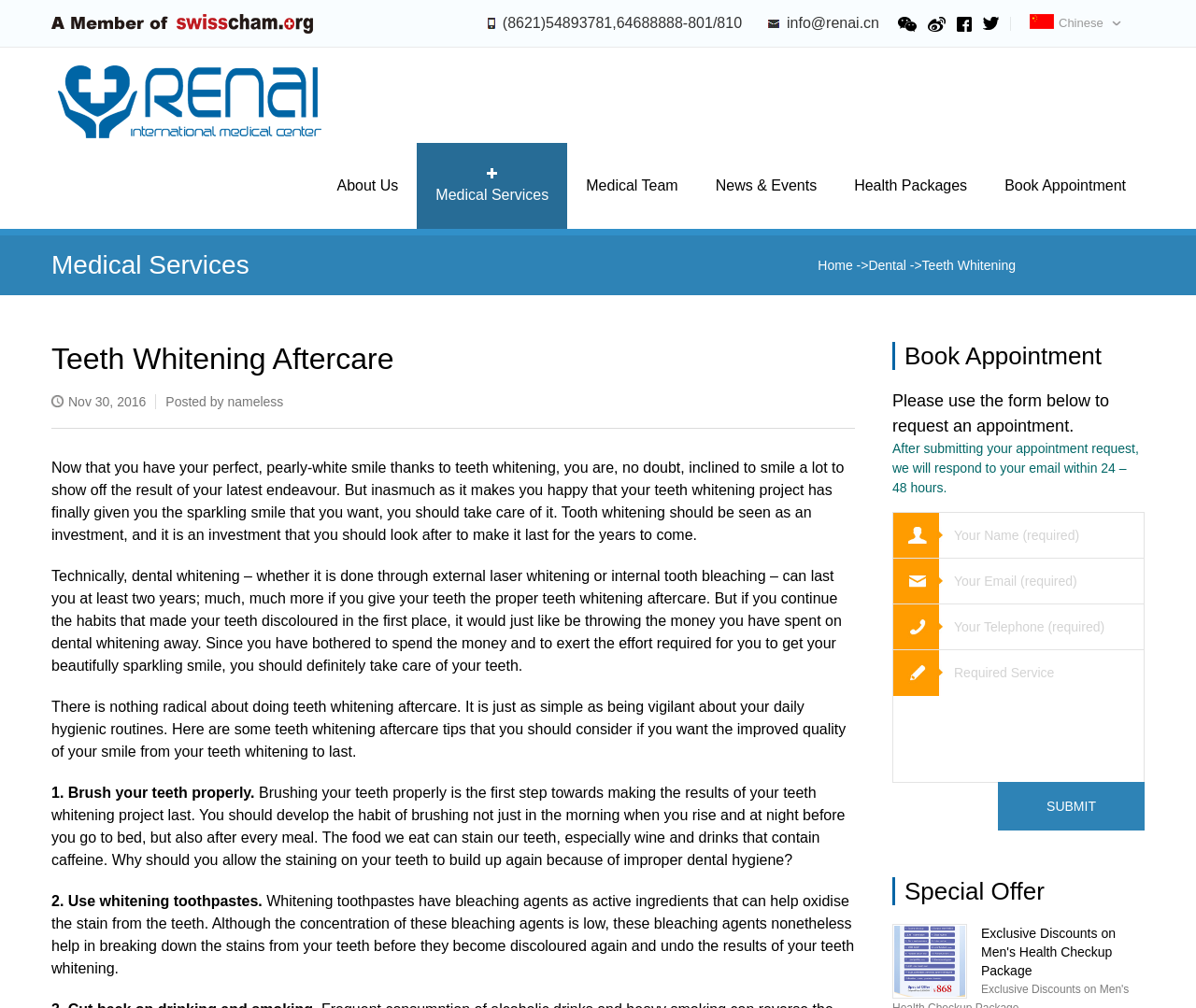What is the response time for appointment requests?
Based on the image, answer the question with a single word or brief phrase.

24-48 hours